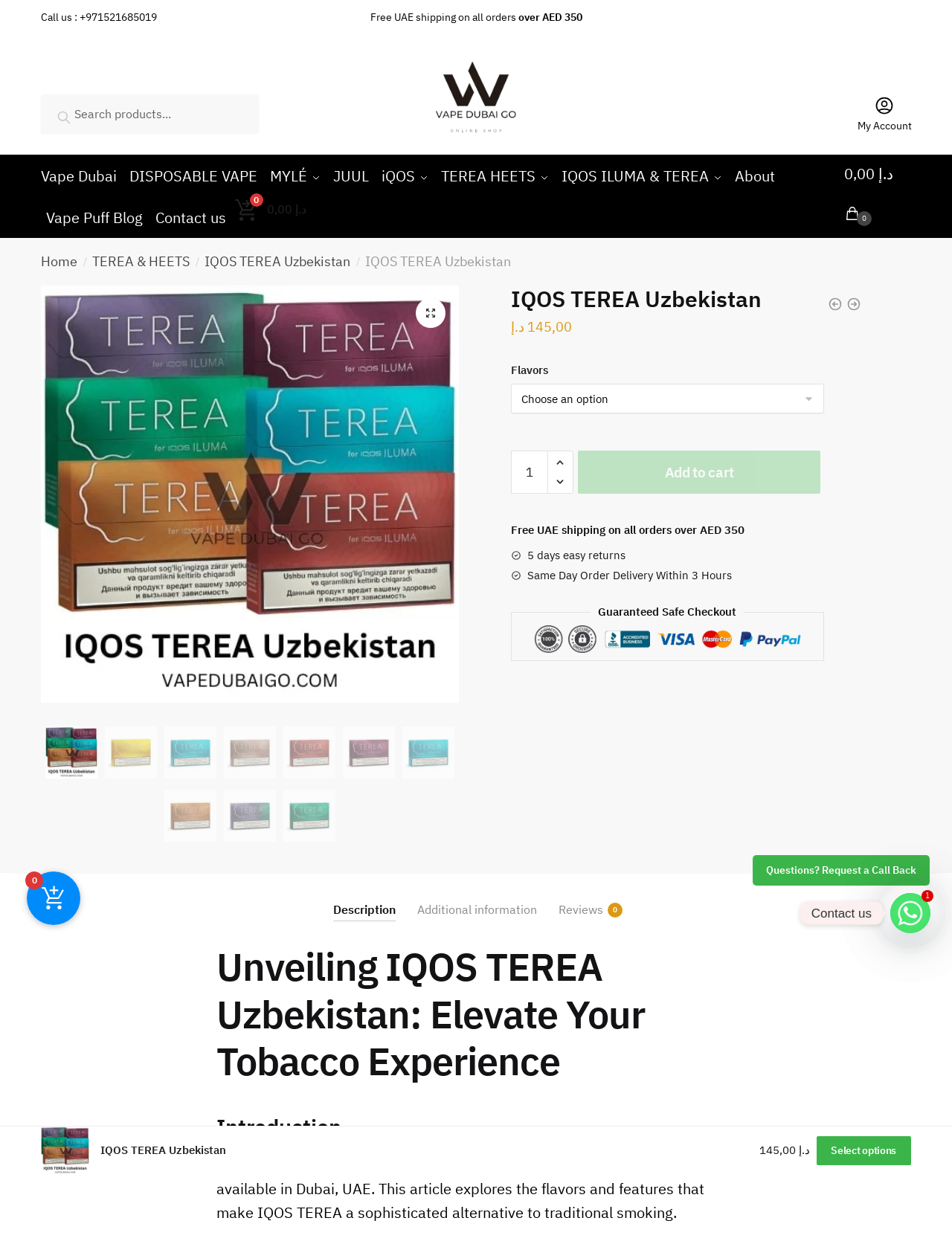Determine the bounding box coordinates of the element's region needed to click to follow the instruction: "Call the customer service". Provide these coordinates as four float numbers between 0 and 1, formatted as [left, top, right, bottom].

[0.043, 0.008, 0.165, 0.019]